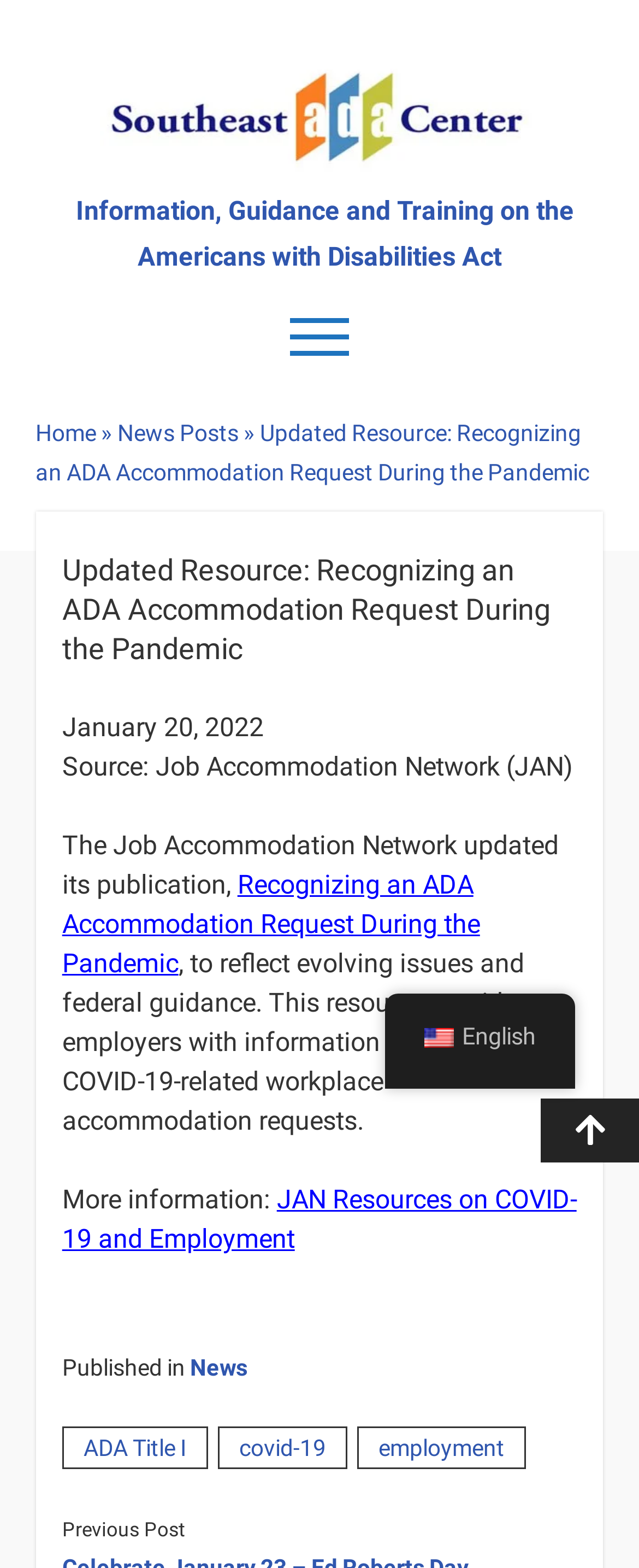Please extract the primary headline from the webpage.

Updated Resource: Recognizing an ADA Accommodation Request During the Pandemic